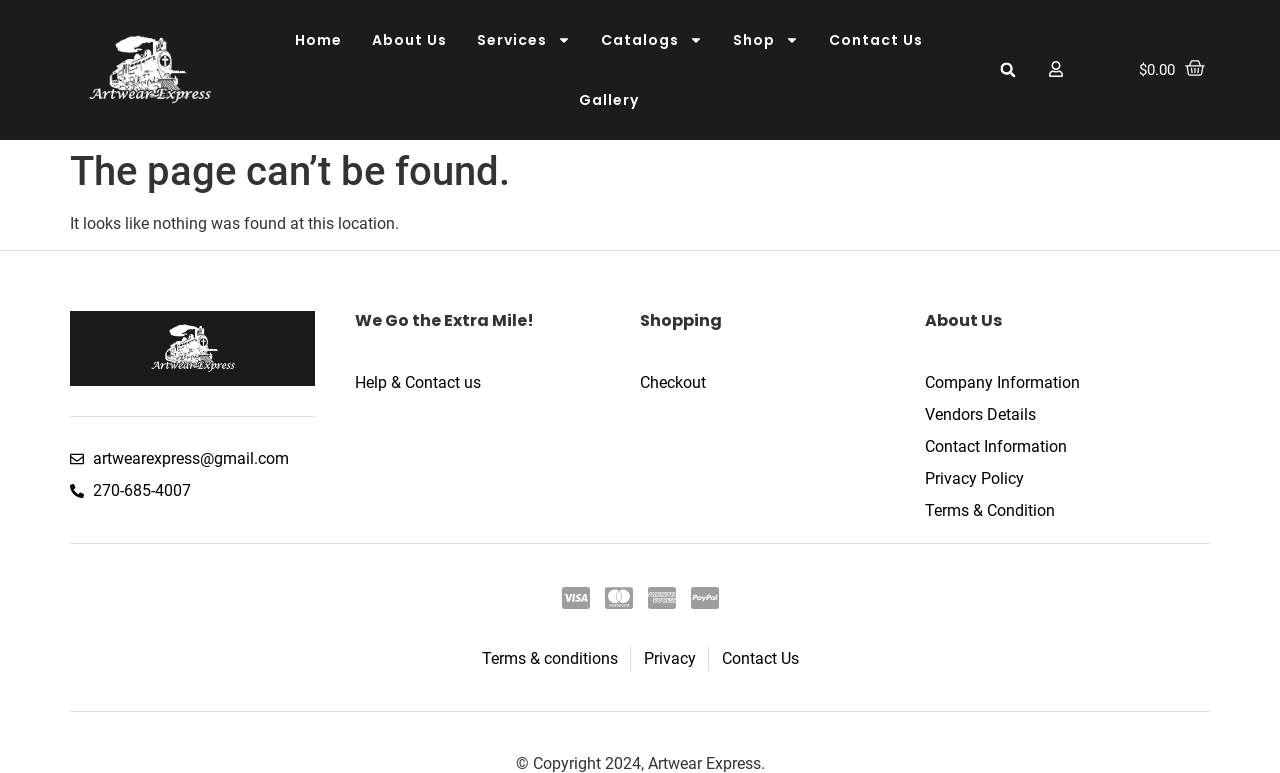Reply to the question with a brief word or phrase: What is the current cart total?

$0.00